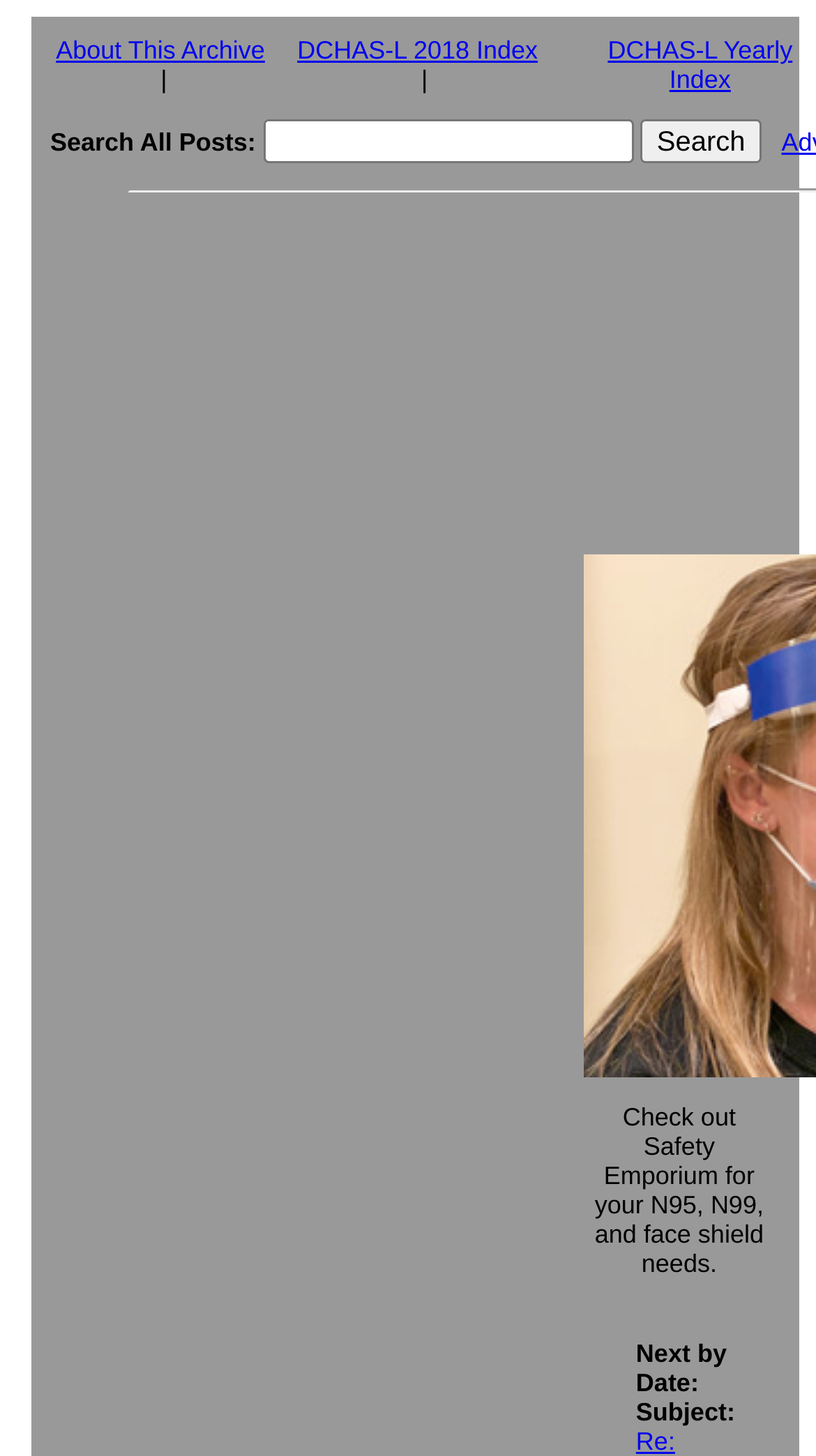Provide a thorough description of the webpage you see.

The webpage appears to be an archived posting from the American Chemical Society Division of Chemical Health & Safety. At the top, there is a navigation bar with three links: "About This Archive", "DCHAS-L 2018 Index", and "DCHAS-L Yearly Index". The "About This Archive" link is located on the left side, while the "DCHAS-L 2018 Index" and "DCHAS-L Yearly Index" links are positioned to the right of it. 

Below the navigation bar, there is a search function consisting of a text box and a "Search" button. The text box is located to the left of the "Search" button.

Further down the page, there is a promotional message from Safety Emporium, advertising their products for N95, N99, and face shield needs. This message is positioned near the bottom of the page.